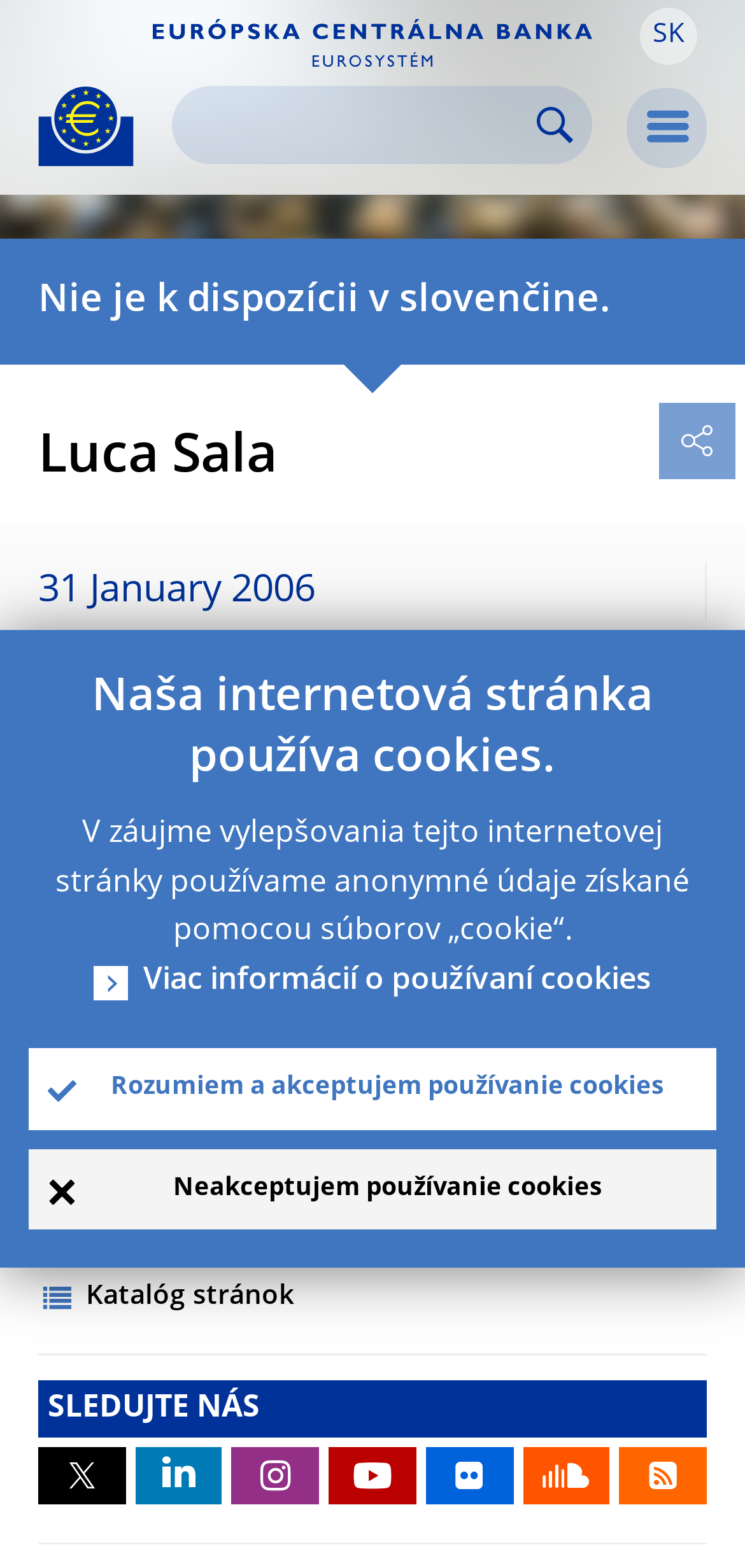Determine the bounding box coordinates for the area you should click to complete the following instruction: "Visit the European Central Bank website".

[0.206, 0.024, 0.794, 0.049]